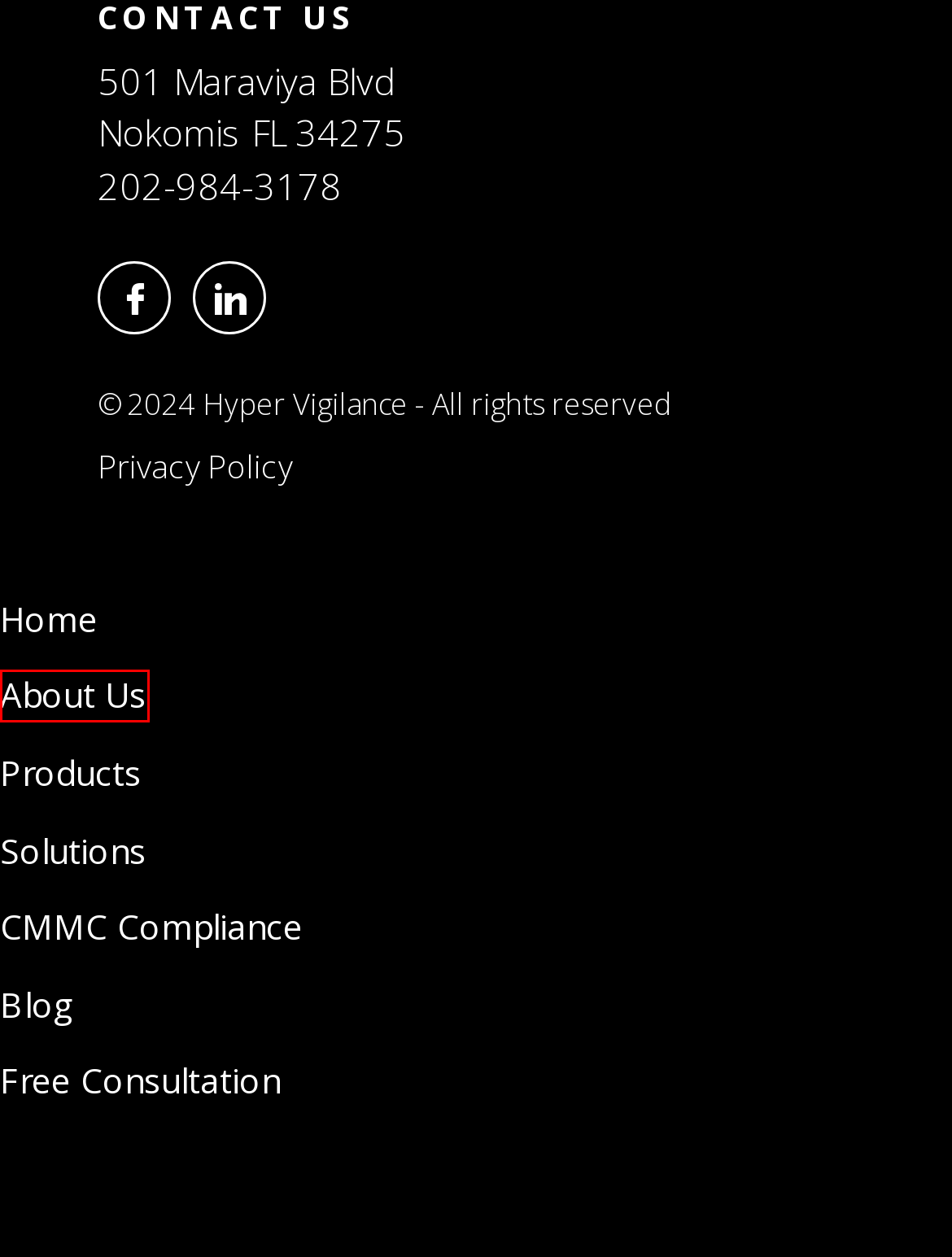Examine the screenshot of a webpage with a red bounding box around a UI element. Select the most accurate webpage description that corresponds to the new page after clicking the highlighted element. Here are the choices:
A. About Us - Hyper Vigilance | Cybersecurity & Compliance Business
B. Security-First Managed IT Solutions and Services | Hyper Vigilance
C. Contact Us: Cybersecurity & Compliance Management Solutions
D. GuardNet — An All-In-One Solution To Meet Compliance Your Needs
E. Proactive Cybersecurity Solutions and Services | Hyper Vigilance
F. Blogs and News on IT, Cybersecurity, & Compliance | Hyper Vigilance
G. Cybersecurity For Small-Mid Sized Businesses | Hyper Vigilance
H. Hyper Vigilance | CMMC Compliance and Remote Security Solutions

A